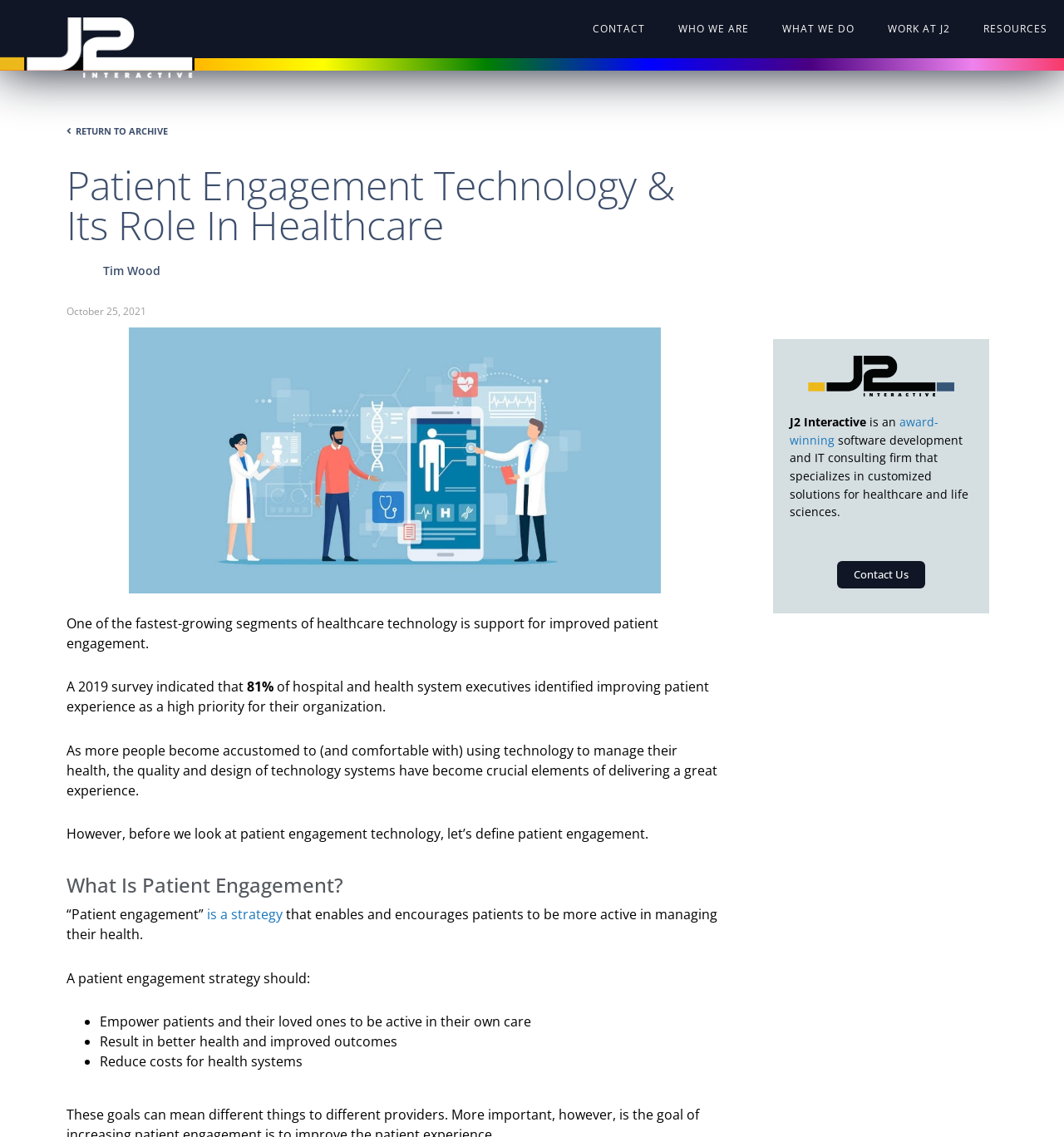Determine the bounding box coordinates of the clickable area required to perform the following instruction: "Click on the 'RETURN TO ARCHIVE' link". The coordinates should be represented as four float numbers between 0 and 1: [left, top, right, bottom].

[0.062, 0.111, 0.158, 0.119]